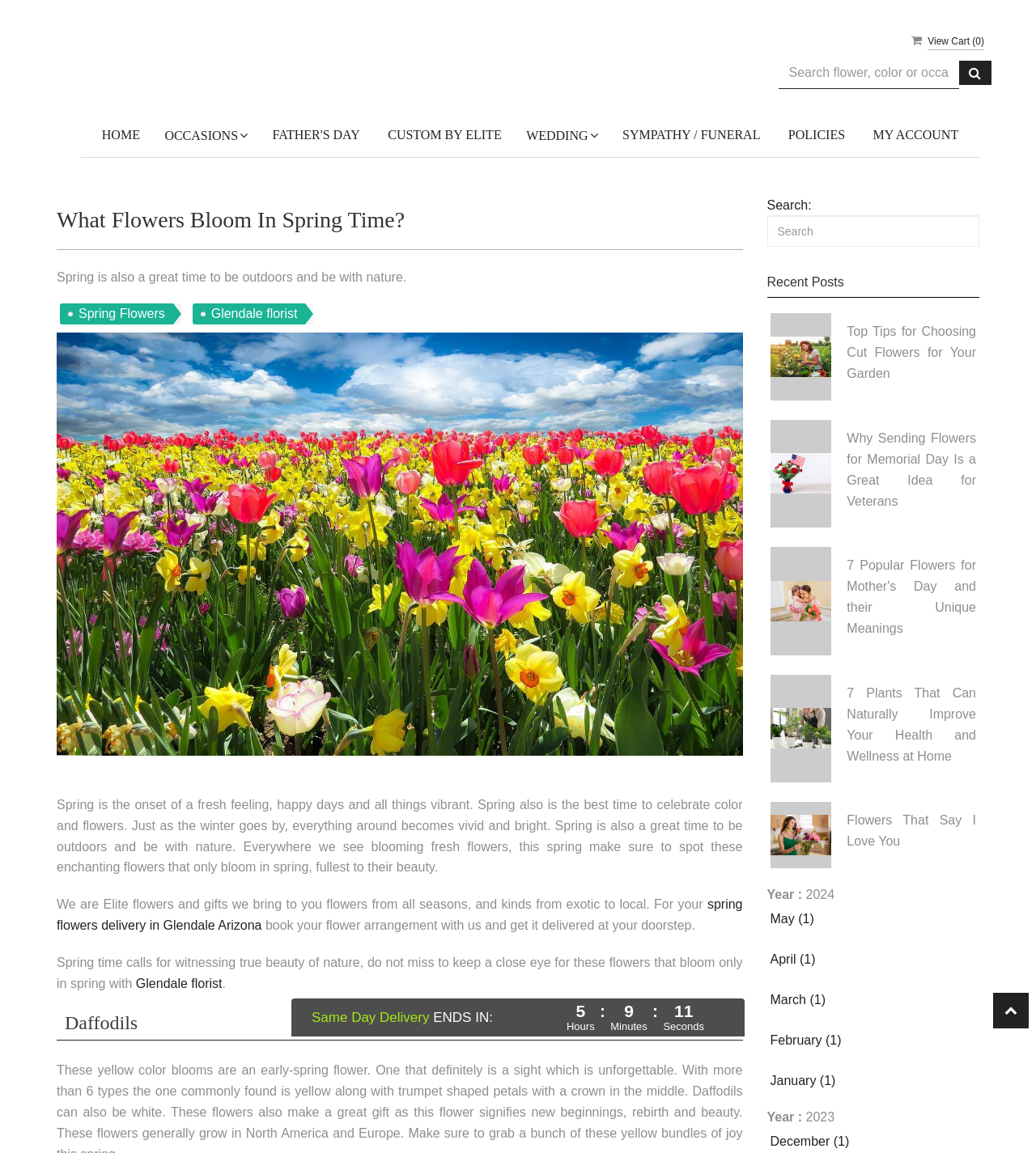Please predict the bounding box coordinates of the element's region where a click is necessary to complete the following instruction: "Get spring flowers delivery in Glendale Arizona". The coordinates should be represented by four float numbers between 0 and 1, i.e., [left, top, right, bottom].

[0.055, 0.778, 0.717, 0.809]